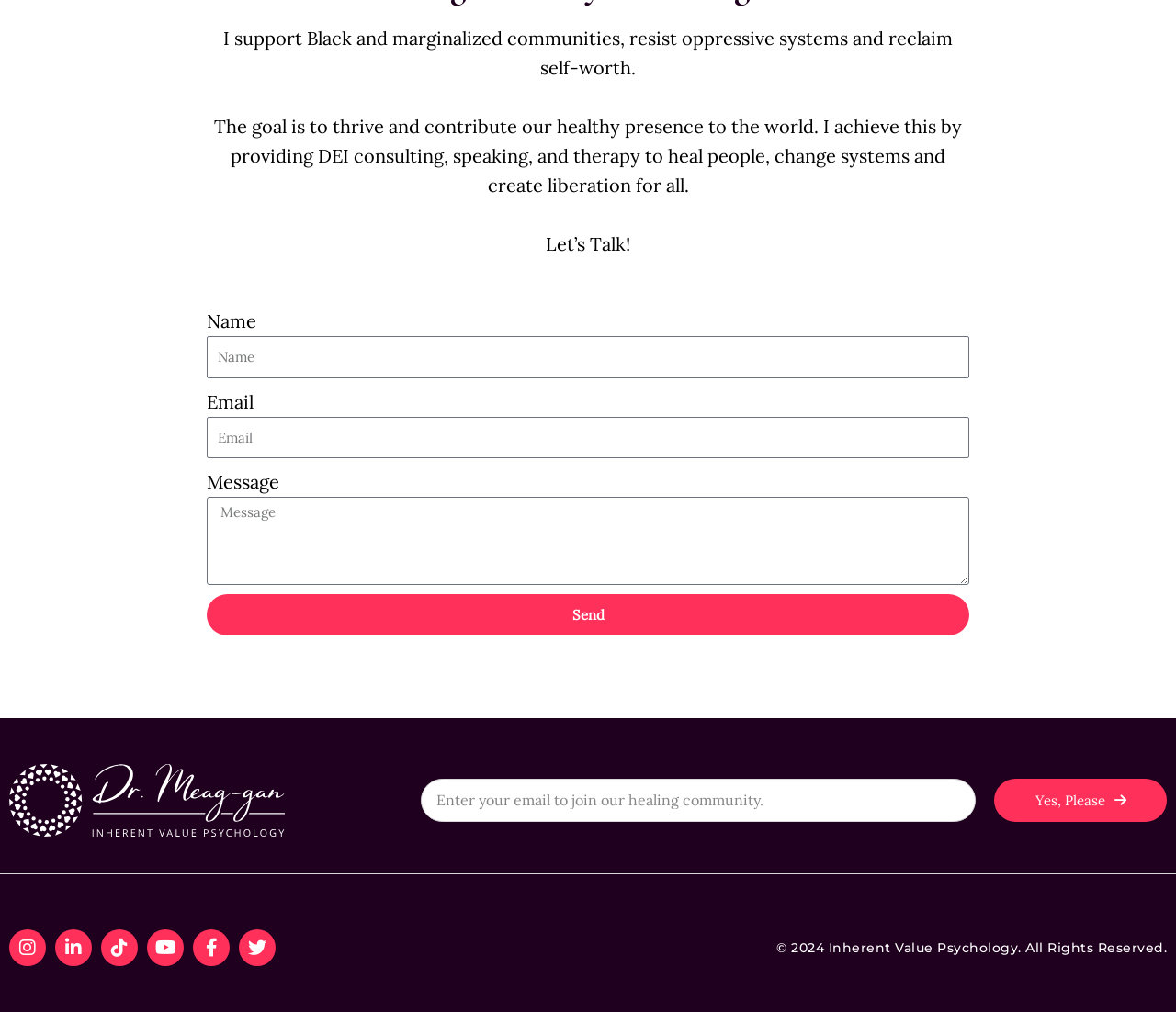Provide the bounding box coordinates, formatted as (top-left x, top-left y, bottom-right x, bottom-right y), with all values being floating point numbers between 0 and 1. Identify the bounding box of the UI element that matches the description: NEWSLETTERS

None